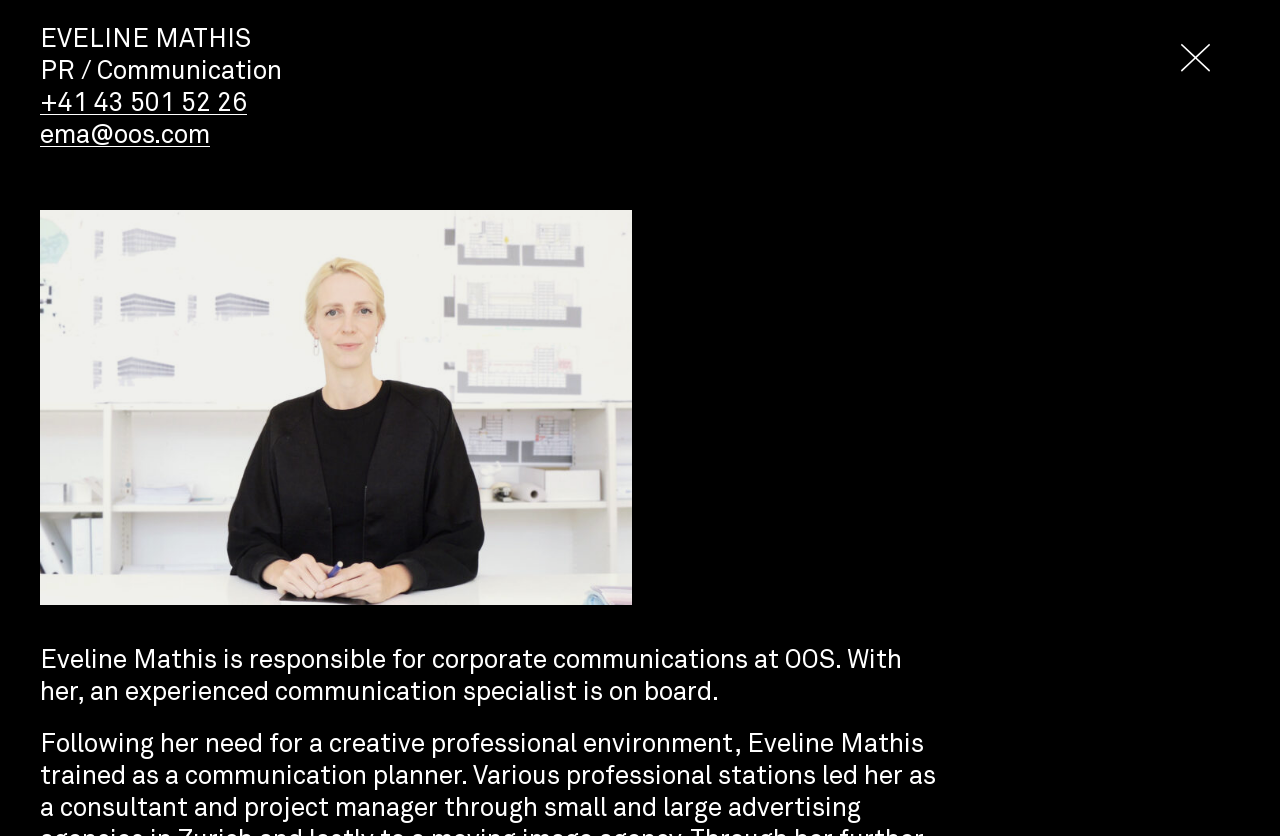Provide a brief response to the question below using a single word or phrase: 
What is the phone number of Eveline Mathis?

+41 43 501 52 26